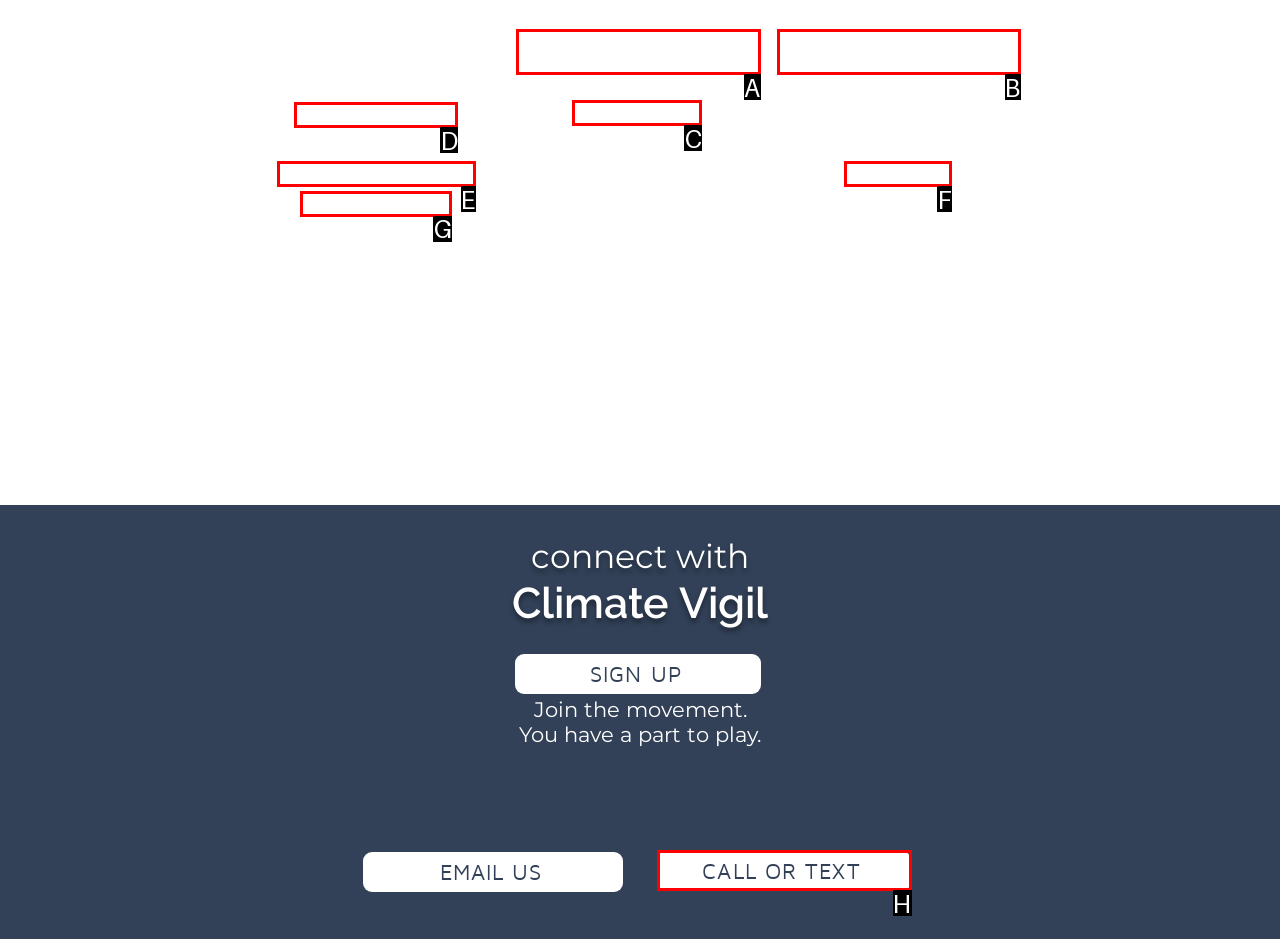Identify the HTML element that corresponds to the description: and God's planet. Provide the letter of the correct option directly.

E